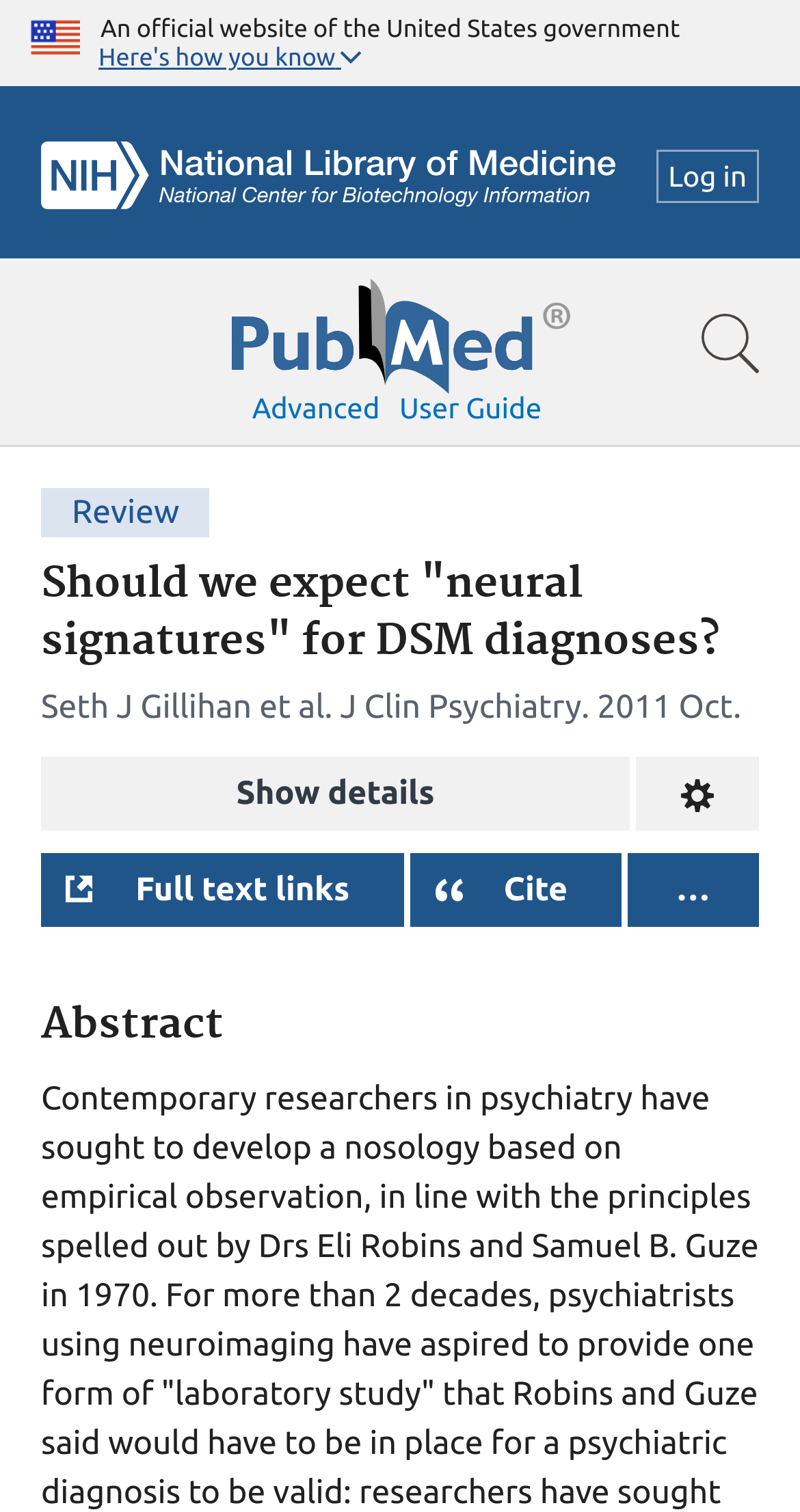Using the webpage screenshot and the element description Full text links, determine the bounding box coordinates. Specify the coordinates in the format (top-left x, top-left y, bottom-right x, bottom-right y) with values ranging from 0 to 1.

[0.051, 0.564, 0.504, 0.612]